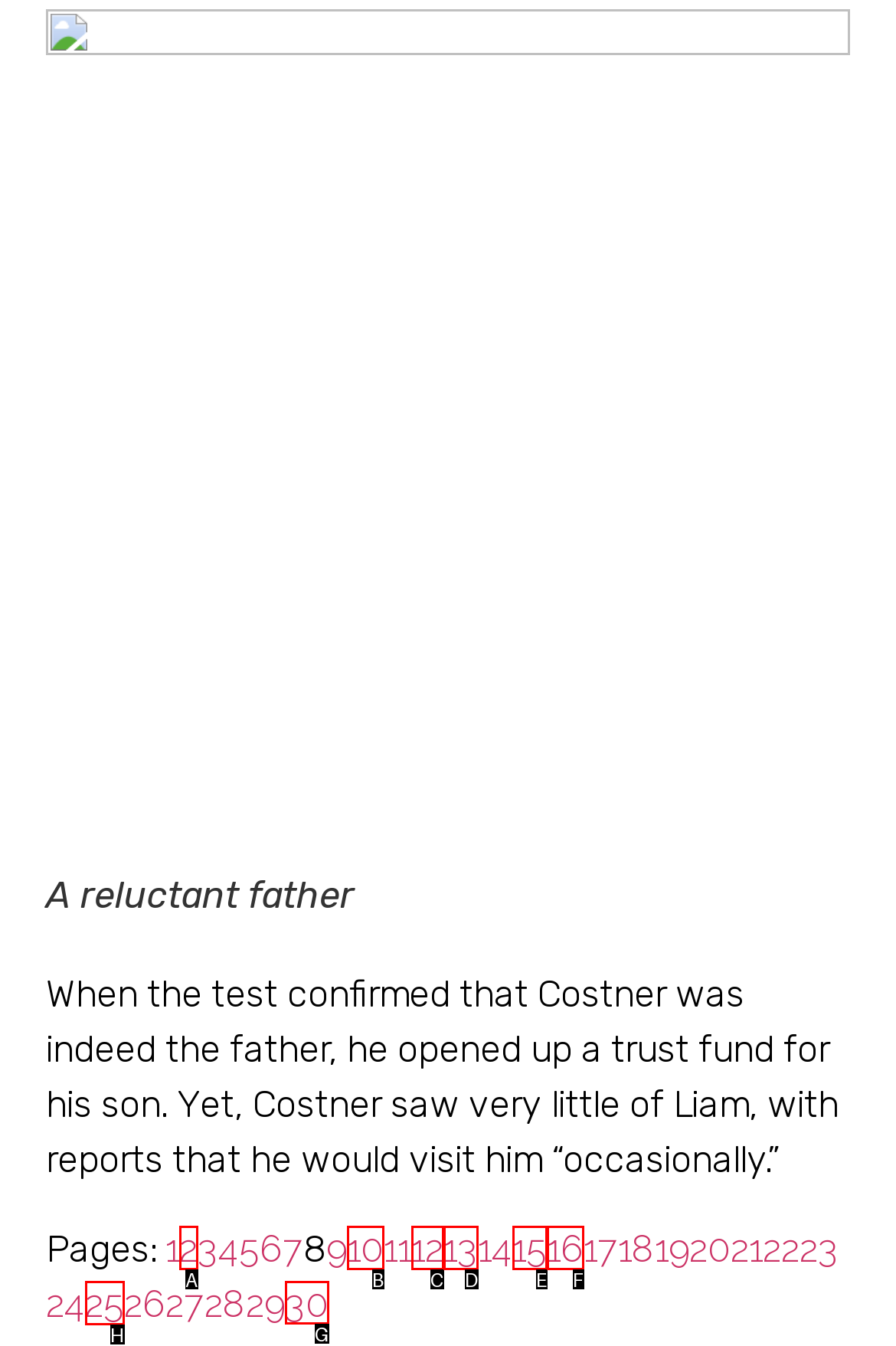Point out the HTML element I should click to achieve the following task: Go to the last page Provide the letter of the selected option from the choices.

G